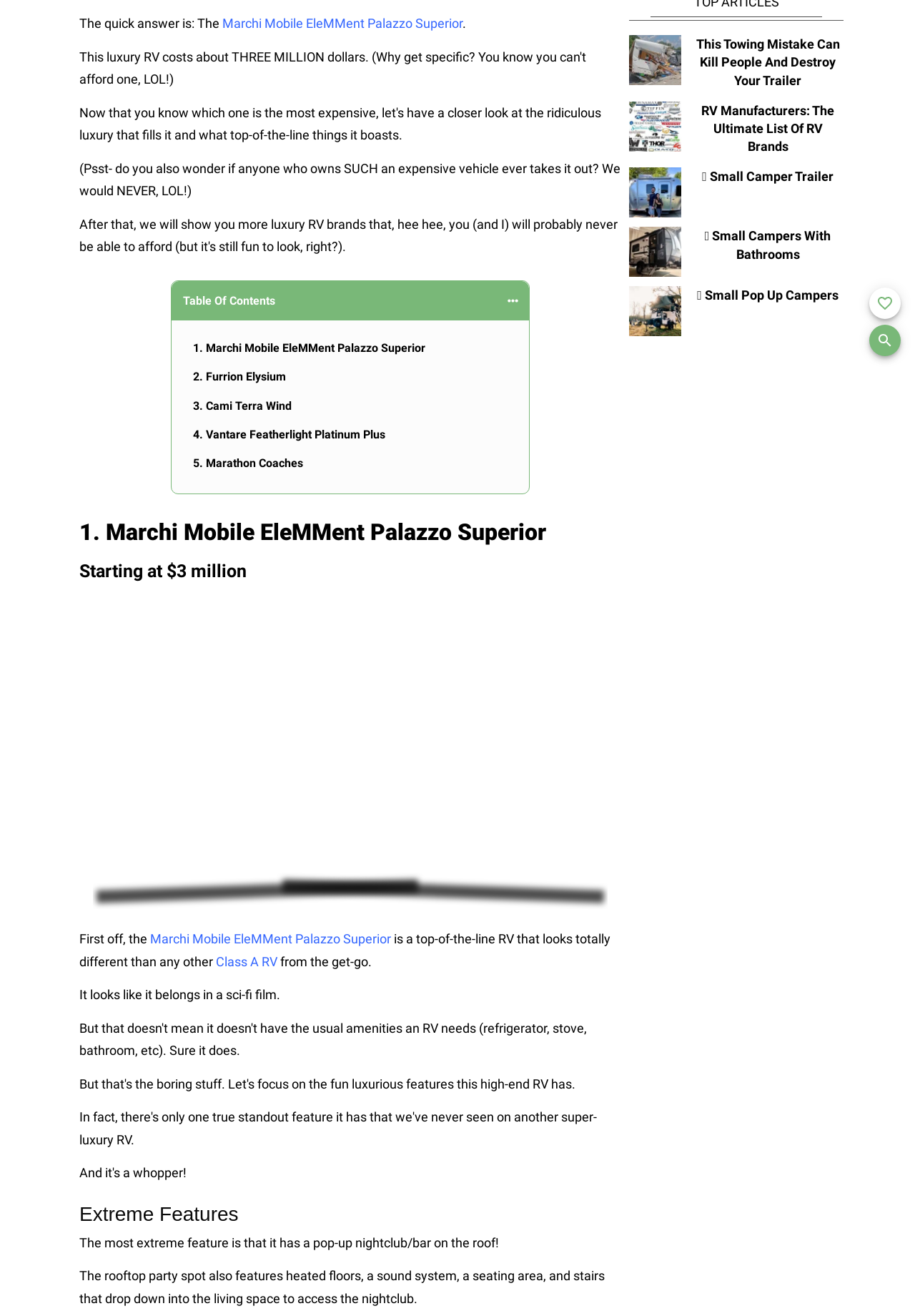Provide the bounding box coordinates for the UI element described in this sentence: "🏕️ Small Campers With Bathrooms". The coordinates should be four float values between 0 and 1, i.e., [left, top, right, bottom].

[0.77, 0.174, 0.908, 0.199]